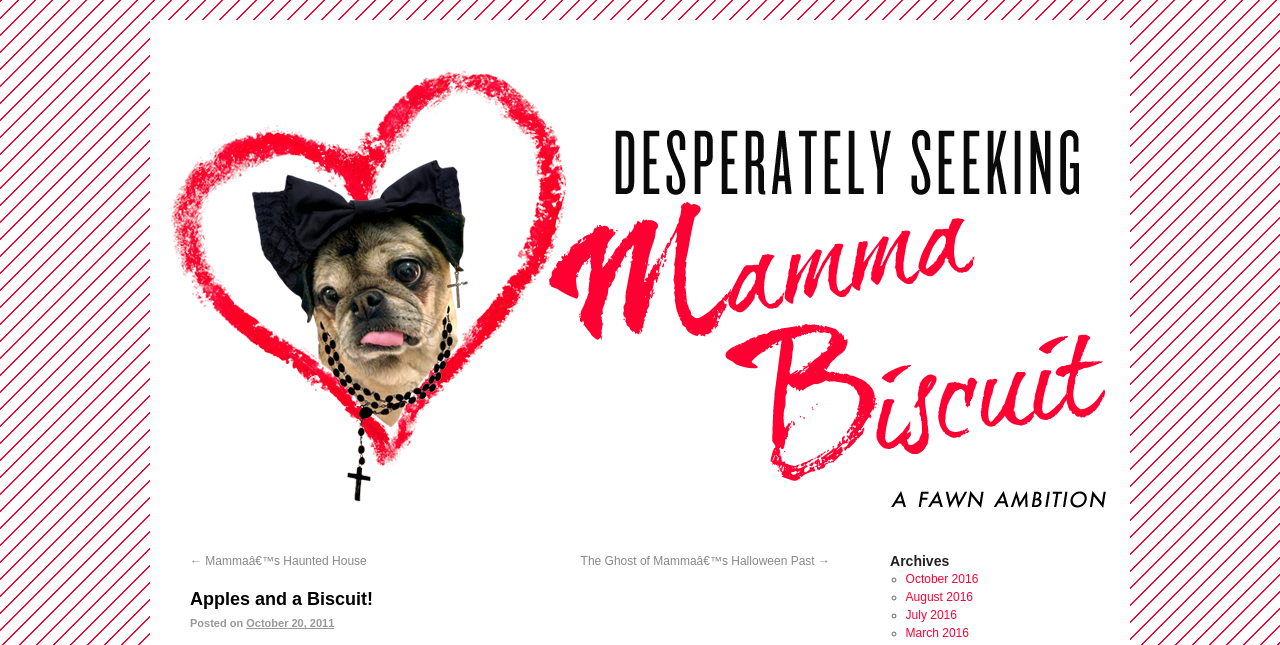Review the image closely and give a comprehensive answer to the question: How many archive links are available?

The archive links are listed under the 'Archives' heading, and there are four links available, each corresponding to a different month and year: October 2016, August 2016, July 2016, and March 2016.